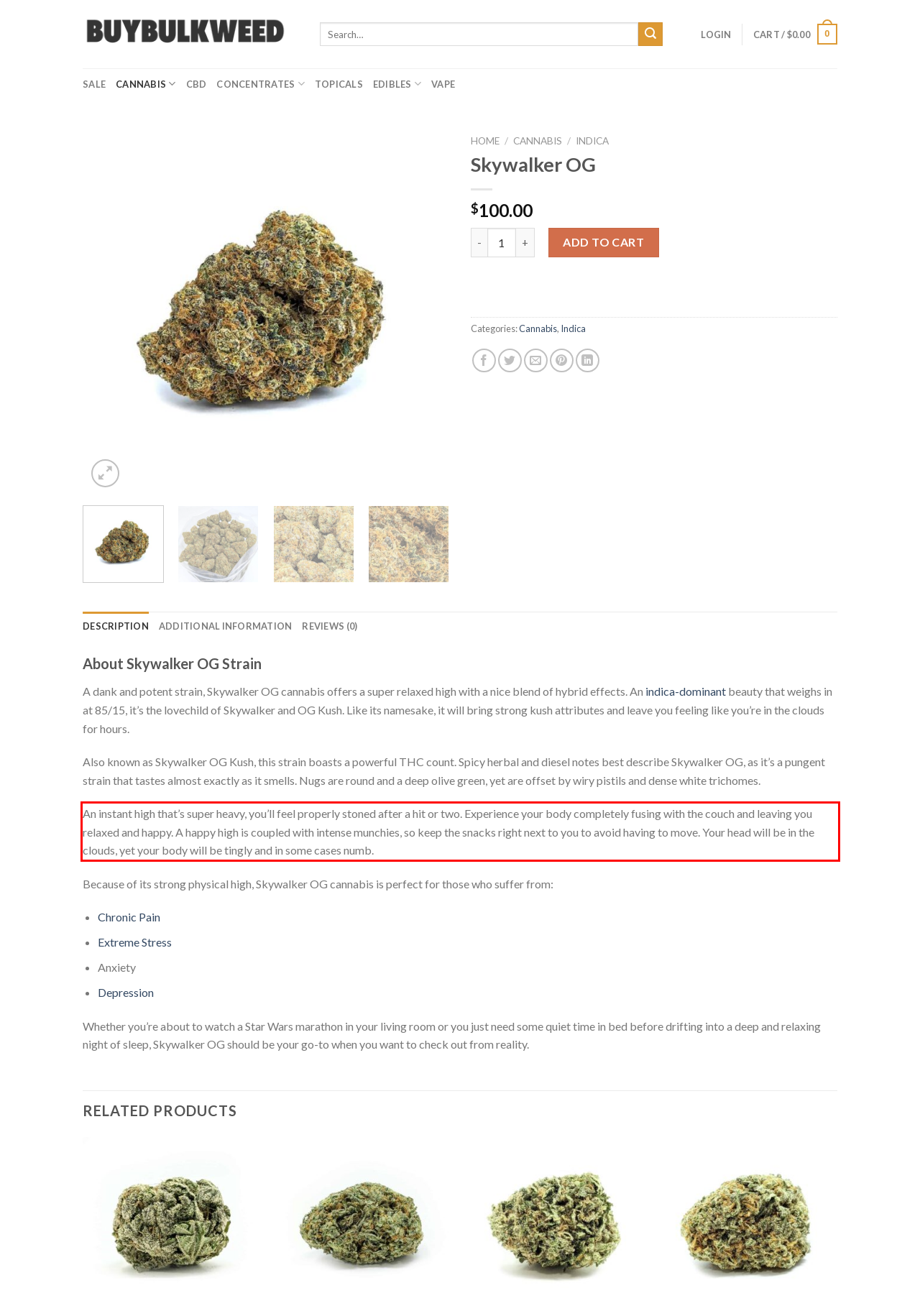Review the screenshot of the webpage and recognize the text inside the red rectangle bounding box. Provide the extracted text content.

An instant high that’s super heavy, you’ll feel properly stoned after a hit or two. Experience your body completely fusing with the couch and leaving you relaxed and happy. A happy high is coupled with intense munchies, so keep the snacks right next to you to avoid having to move. Your head will be in the clouds, yet your body will be tingly and in some cases numb.